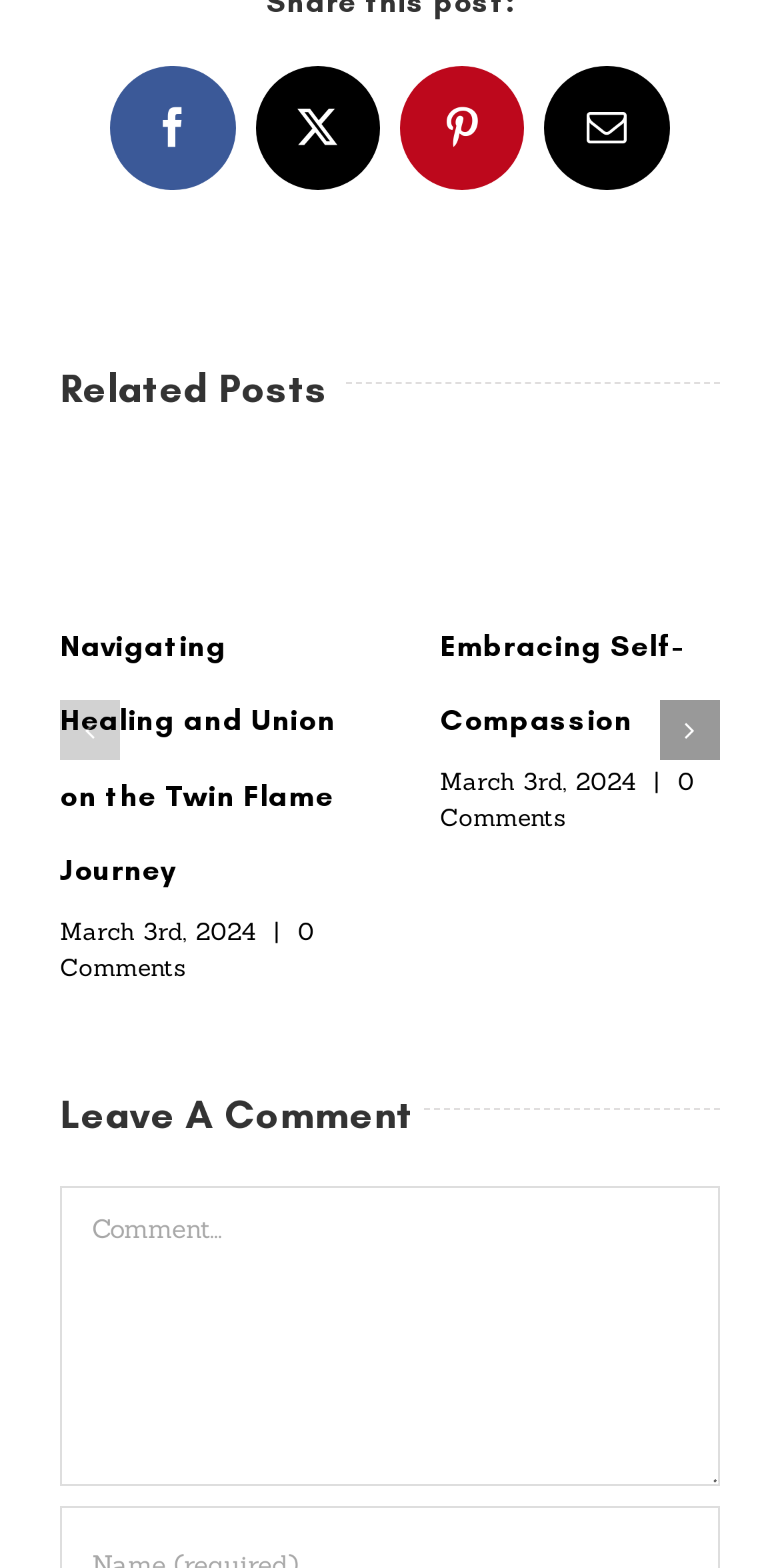Identify the bounding box for the described UI element. Provide the coordinates in (top-left x, top-left y, bottom-right x, bottom-right y) format with values ranging from 0 to 1: Twitter

[0.327, 0.042, 0.487, 0.121]